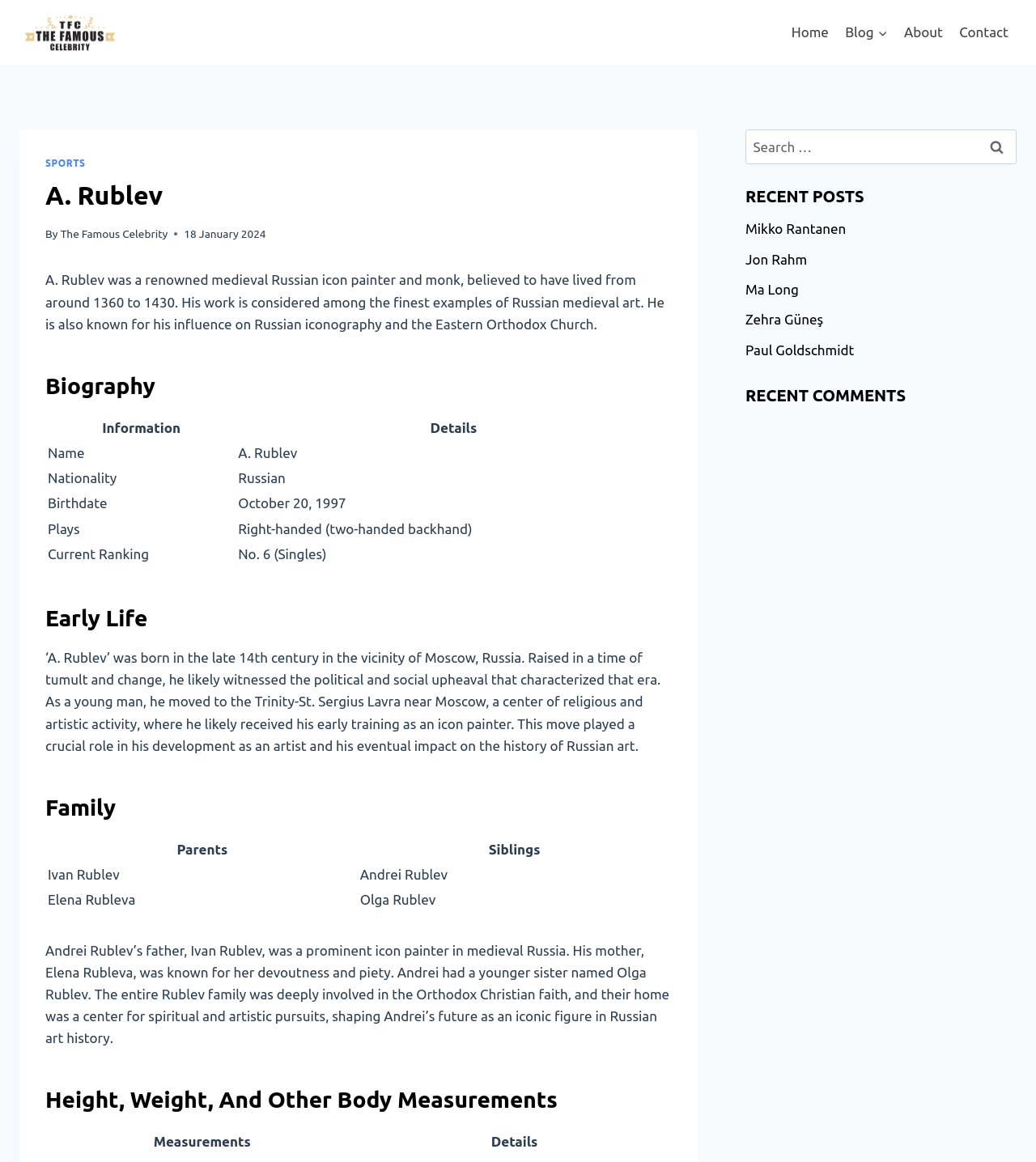What is the nationality of A. Rublev?
Using the image, answer in one word or phrase.

Russian